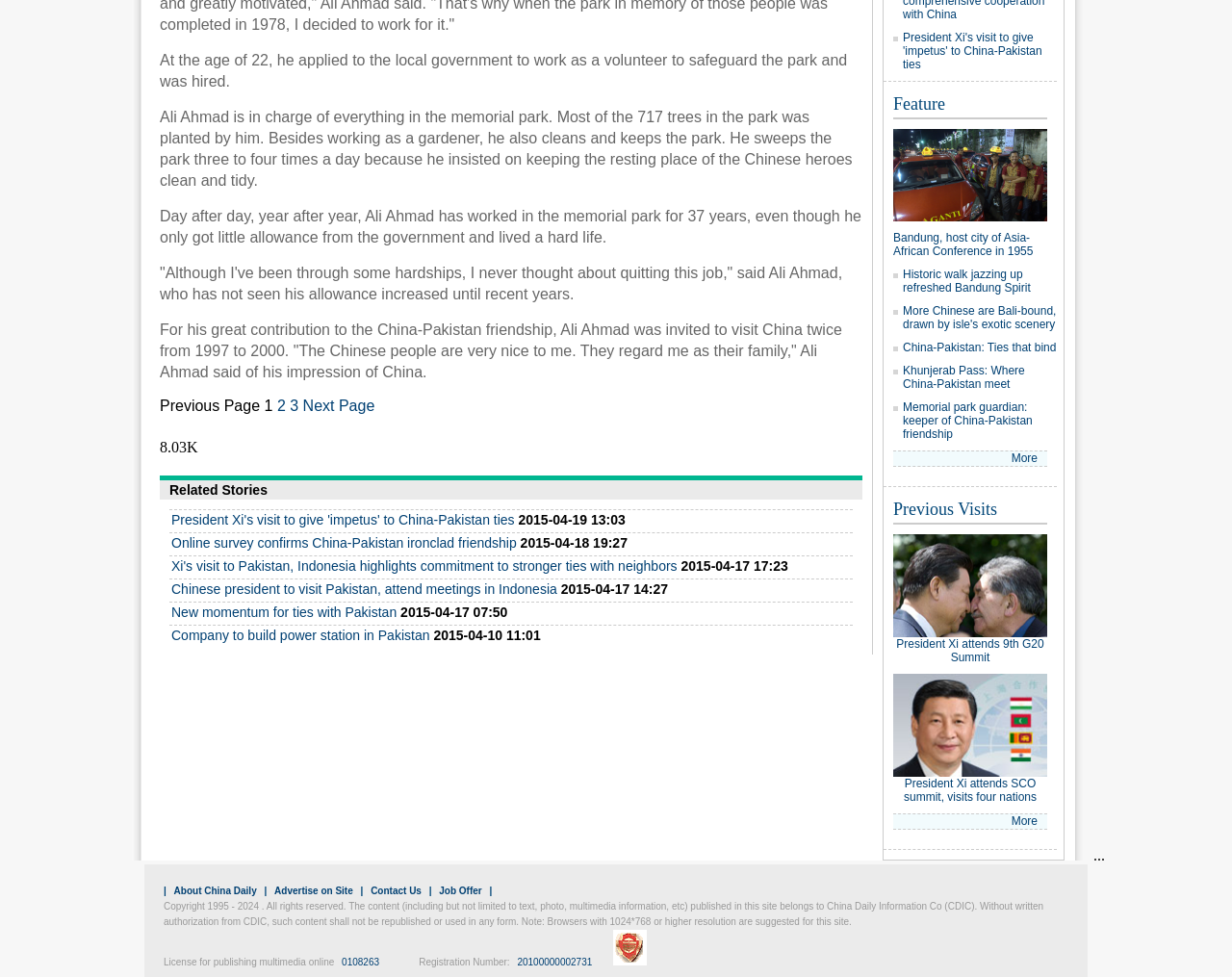Extract the bounding box coordinates for the UI element described as: "Economic Development Incentives".

None